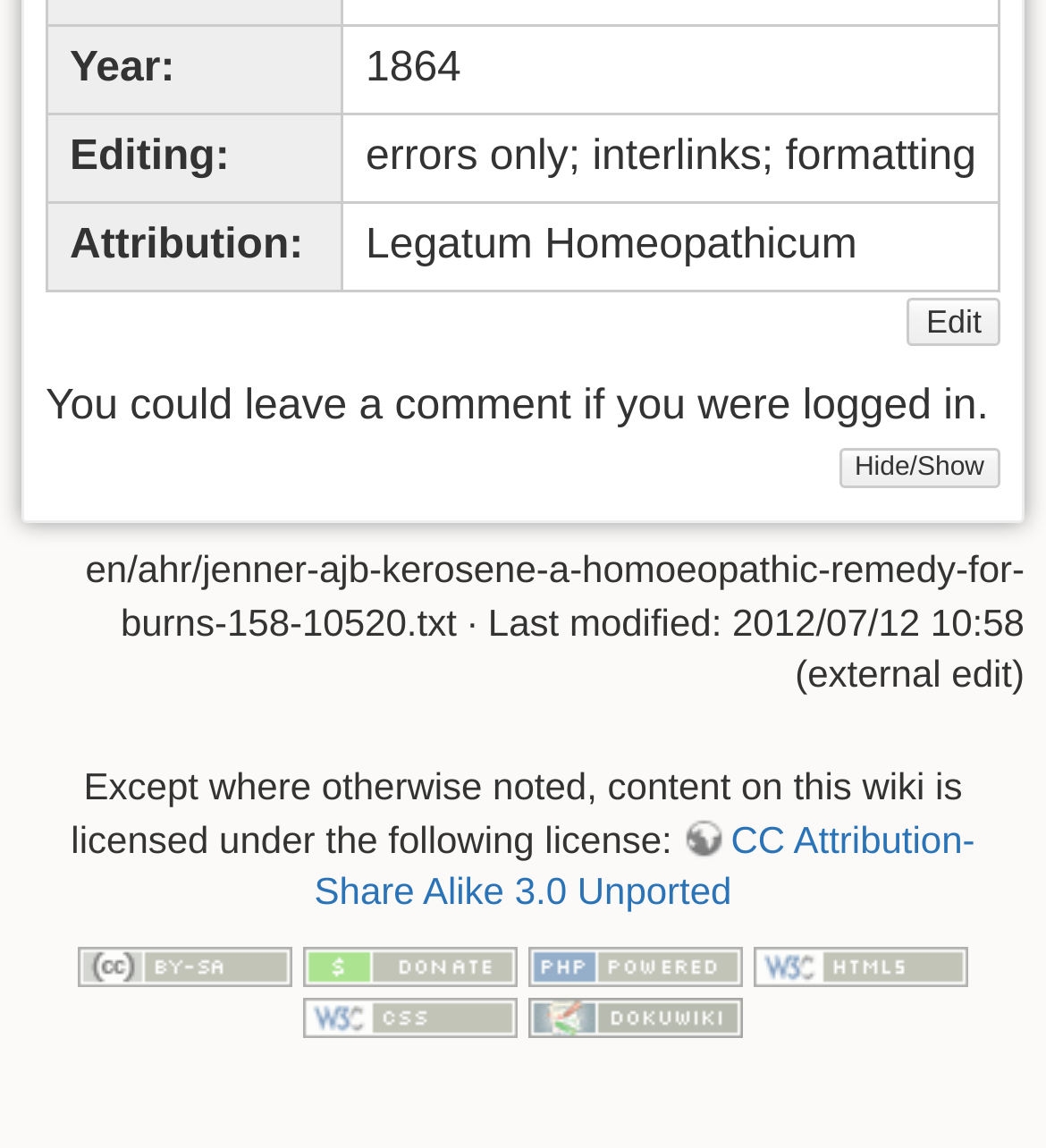What is the name of the license under which the content is licensed?
Could you answer the question with a detailed and thorough explanation?

The license information is mentioned at the bottom of the page, and it states that the content is licensed under the CC Attribution-Share Alike 3.0 Unported license.